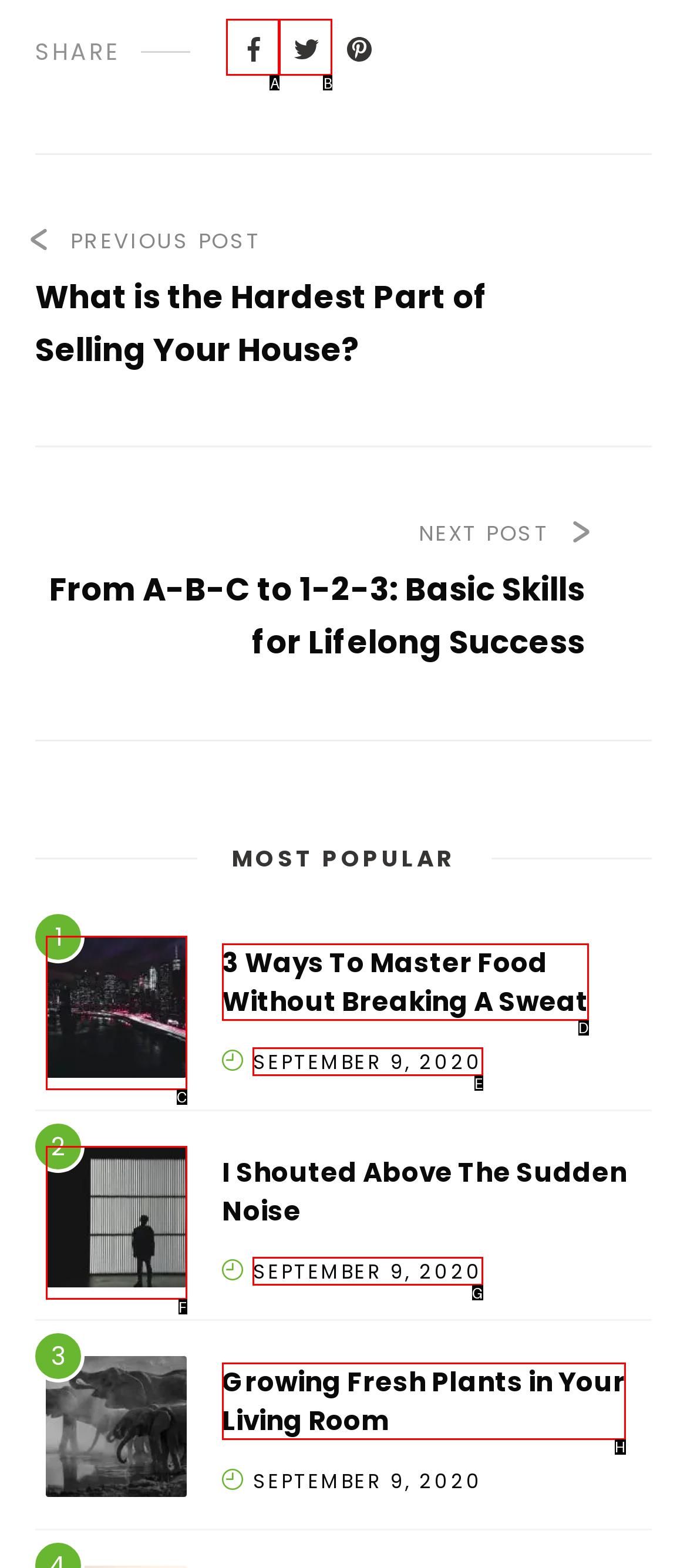Indicate which UI element needs to be clicked to fulfill the task: View the article '3 Ways To Master Food Without Breaking A Sweat'
Answer with the letter of the chosen option from the available choices directly.

C